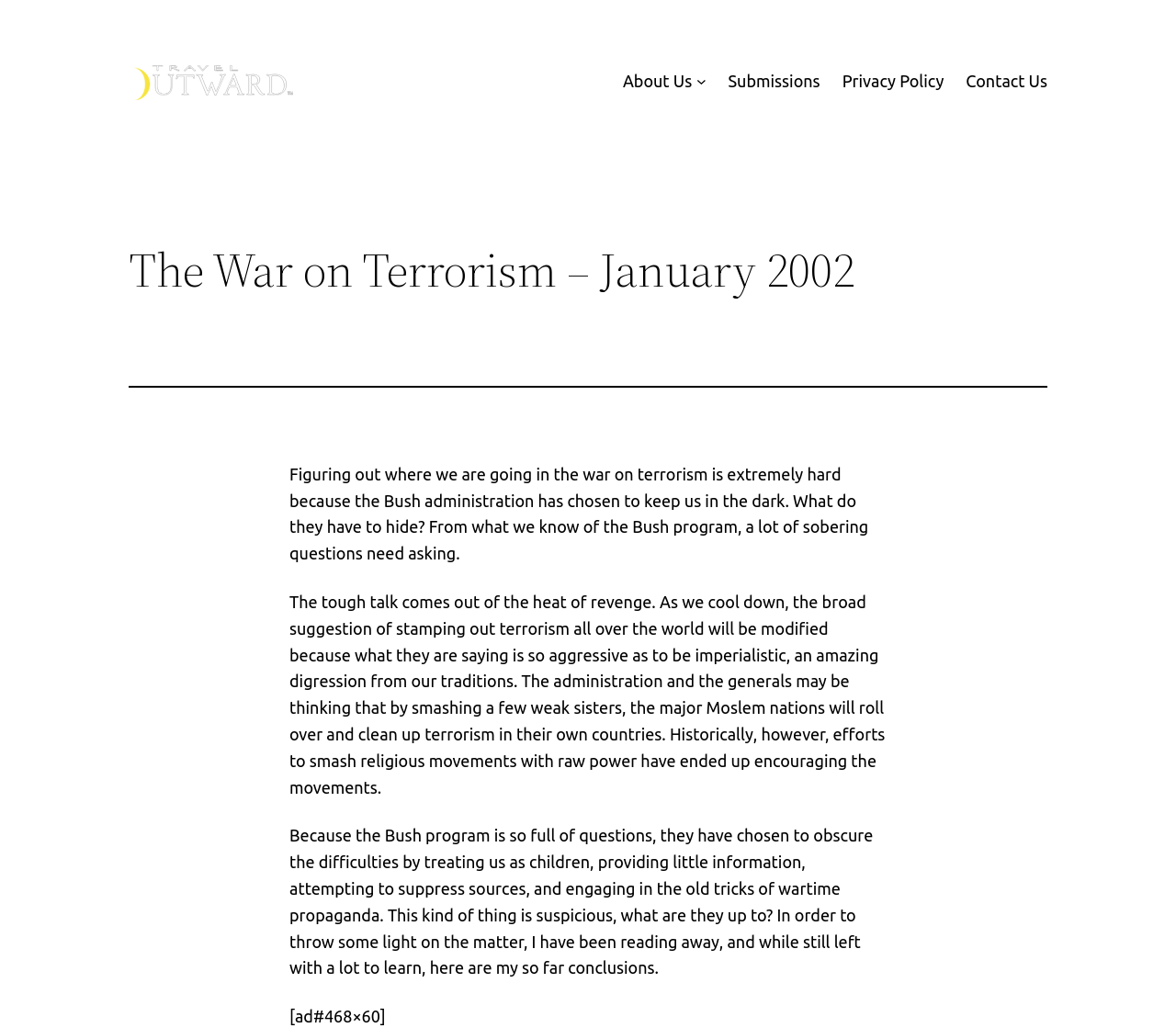What is the author's tone in this article?
Please provide a detailed and comprehensive answer to the question.

The author's tone can be inferred as critical because of the language used, such as 'what do they have to hide?' and 'this kind of thing is suspicious', which suggests that the author is questioning the actions of the Bush administration and is skeptical of their motives.